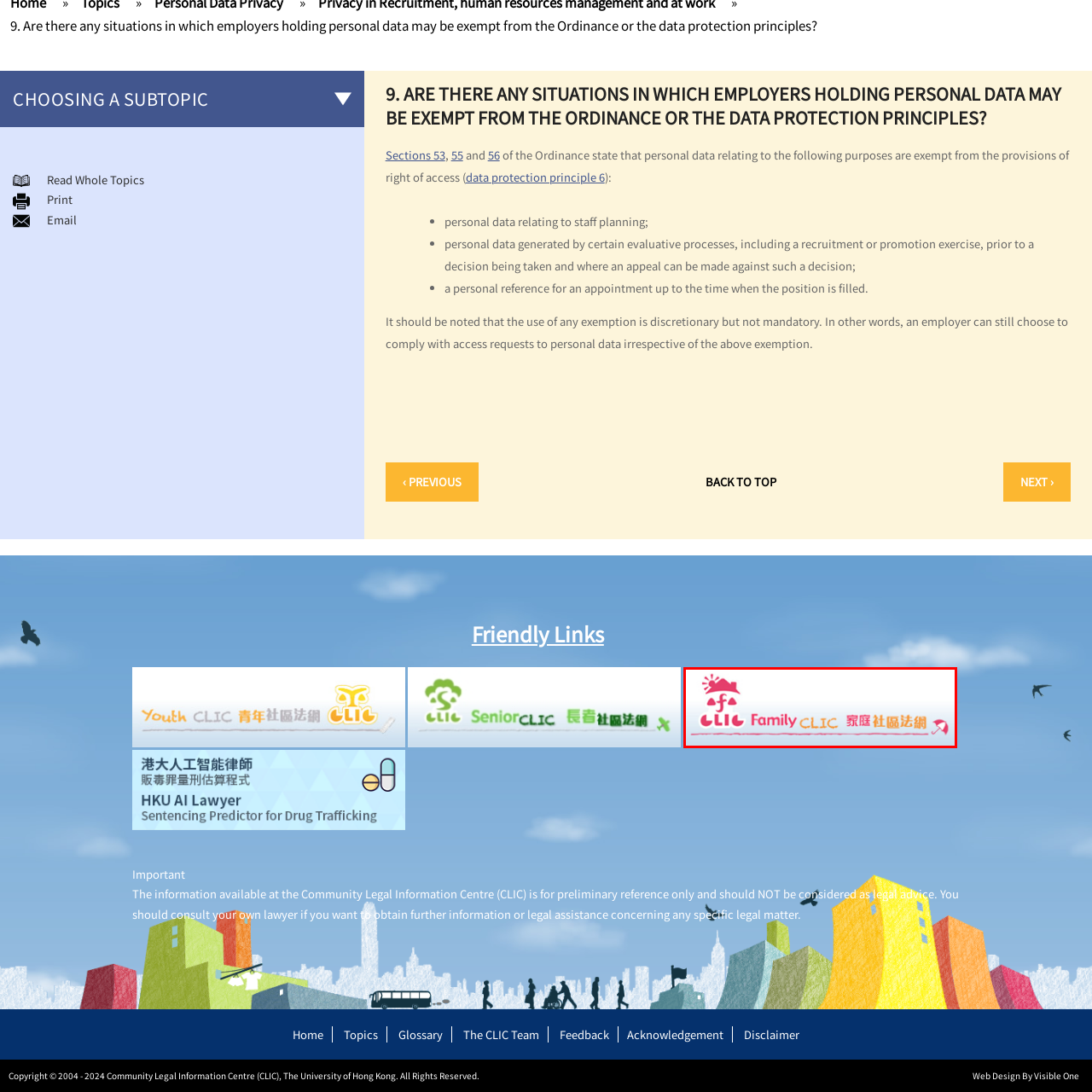What element in the logo adds a sense of positivity?
Look closely at the image marked with a red bounding box and answer the question with as much detail as possible, drawing from the image.

The logo incorporates a subtle illustration of a sun, which adds a sense of positivity and reinforces the notion of support and guidance in legal matters.